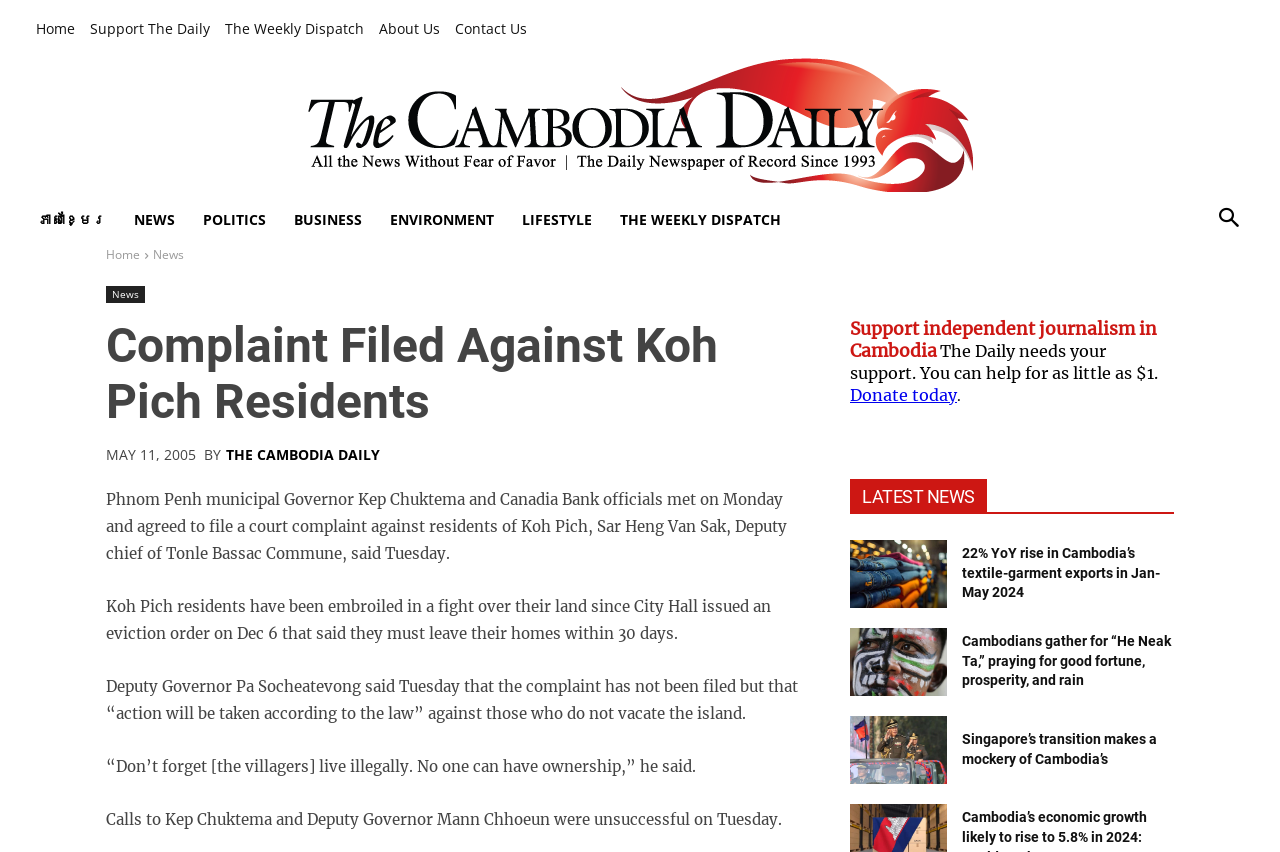Respond to the following question with a brief word or phrase:
What is the position of Kep Chuktema?

Phnom Penh municipal Governor